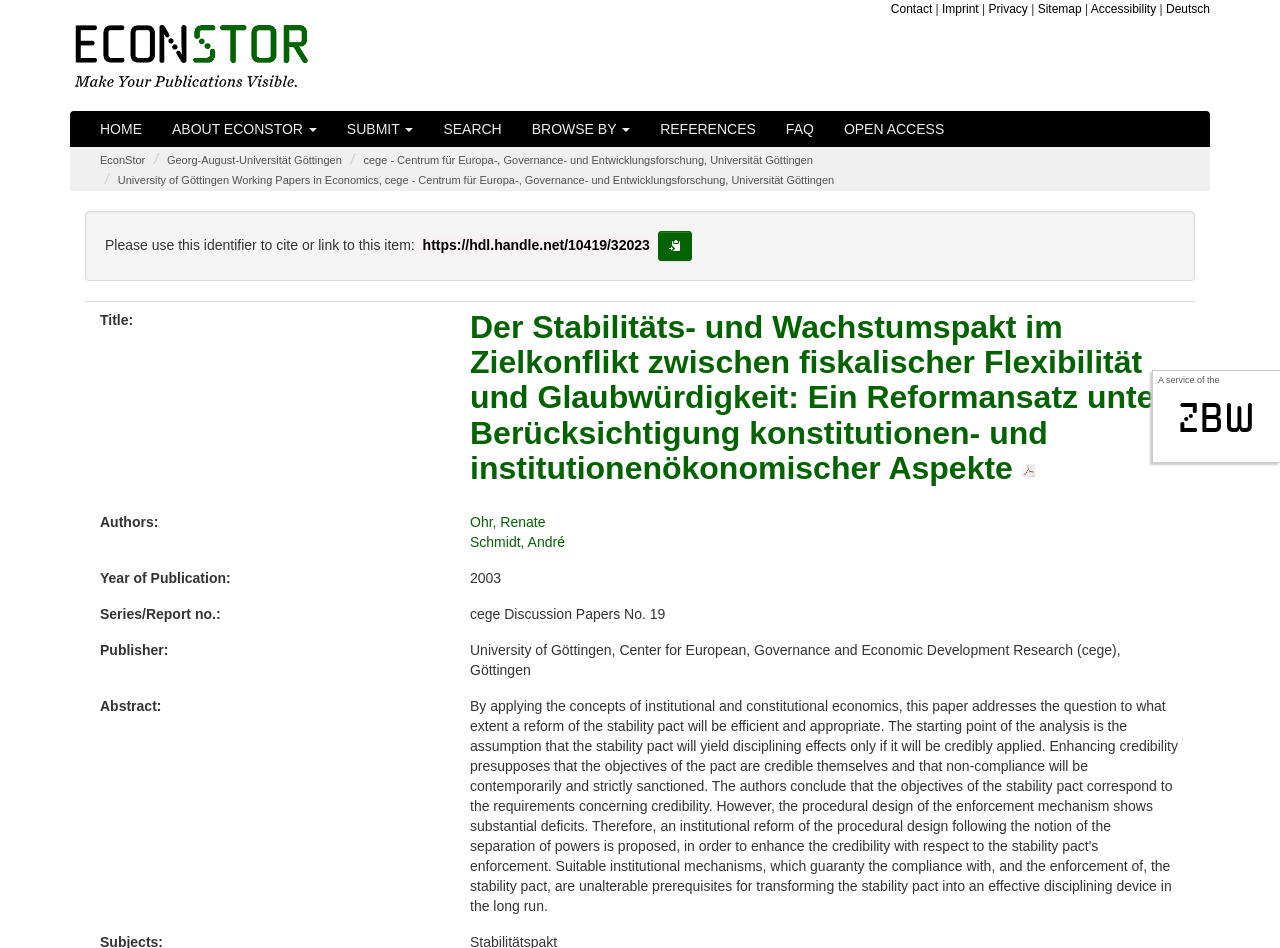Using the description "copy to clipboard", predict the bounding box of the relevant HTML element.

[0.514, 0.244, 0.54, 0.275]